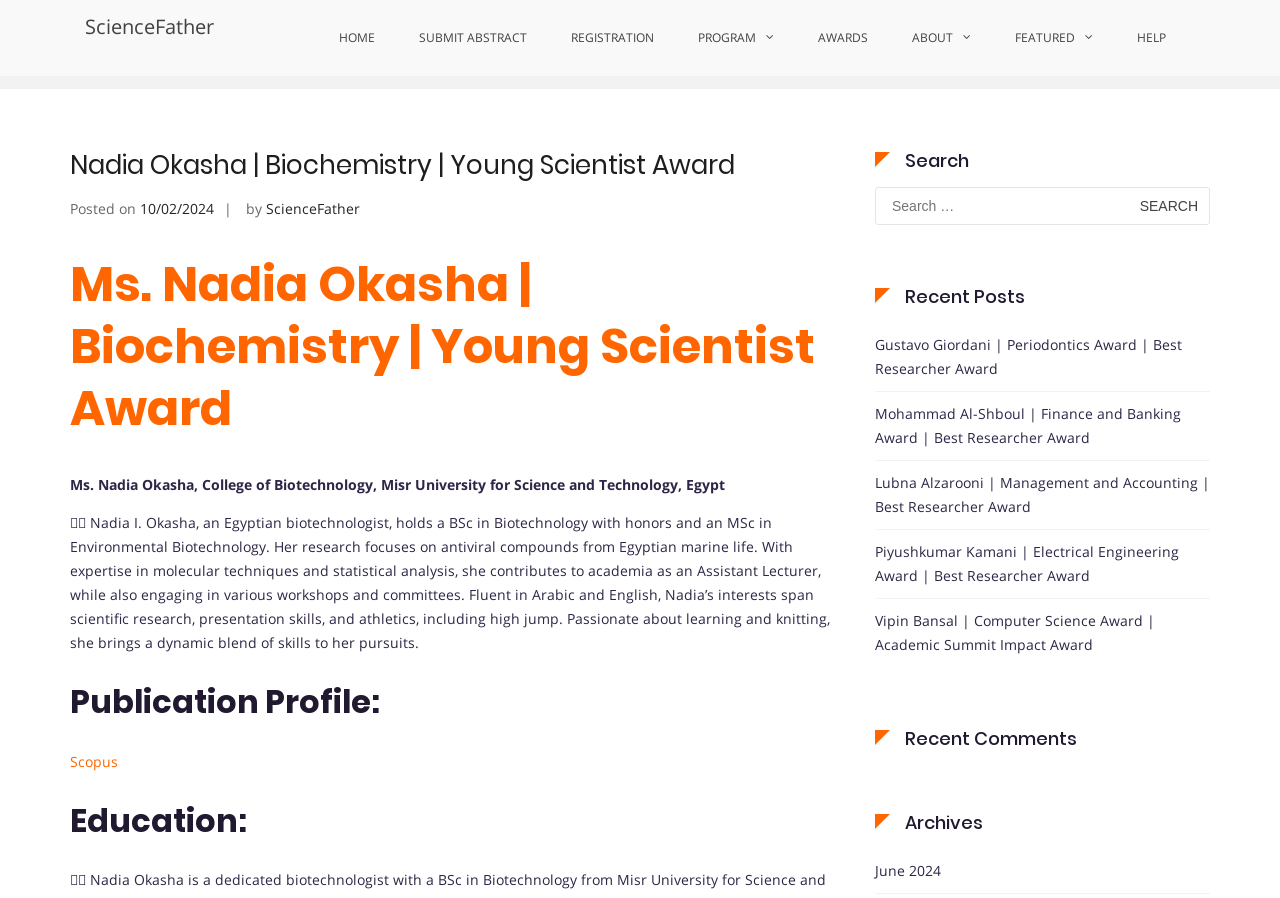Offer a detailed explanation of the webpage layout and contents.

The webpage is titled "Biochemistry Award Archives - ScienceFather" and appears to be a collection of award archives related to biochemistry. At the top, there is a navigation menu with links to "HOME", "SUBMIT ABSTRACT", "REGISTRATION", "PROGRAM", "AWARDS", "ABOUT", "FEATURED", and "HELP".

Below the navigation menu, there is a heading that reads "Tag: Biochemistry Award". On the left side of the page, there is a section with a heading "Nadia Okasha | Biochemistry | Young Scientist Award" followed by a brief description of Nadia Okasha, including her research focus, expertise, and interests. This section also includes links to her publication profile and education background.

On the right side of the page, there is a search bar with a heading "Search" and a button to initiate the search. Below the search bar, there are three sections: "Recent Posts", "Recent Comments", and "Archives". The "Recent Posts" section lists several links to award winners in various fields, including periodontics, finance and banking, management and accounting, electrical engineering, and computer science. The "Recent Comments" section is empty, and the "Archives" section has a link to "June 2024".

Throughout the page, there are several links to other pages, including the ScienceFather homepage and various award categories. The overall layout is organized, with clear headings and concise text, making it easy to navigate and find relevant information.